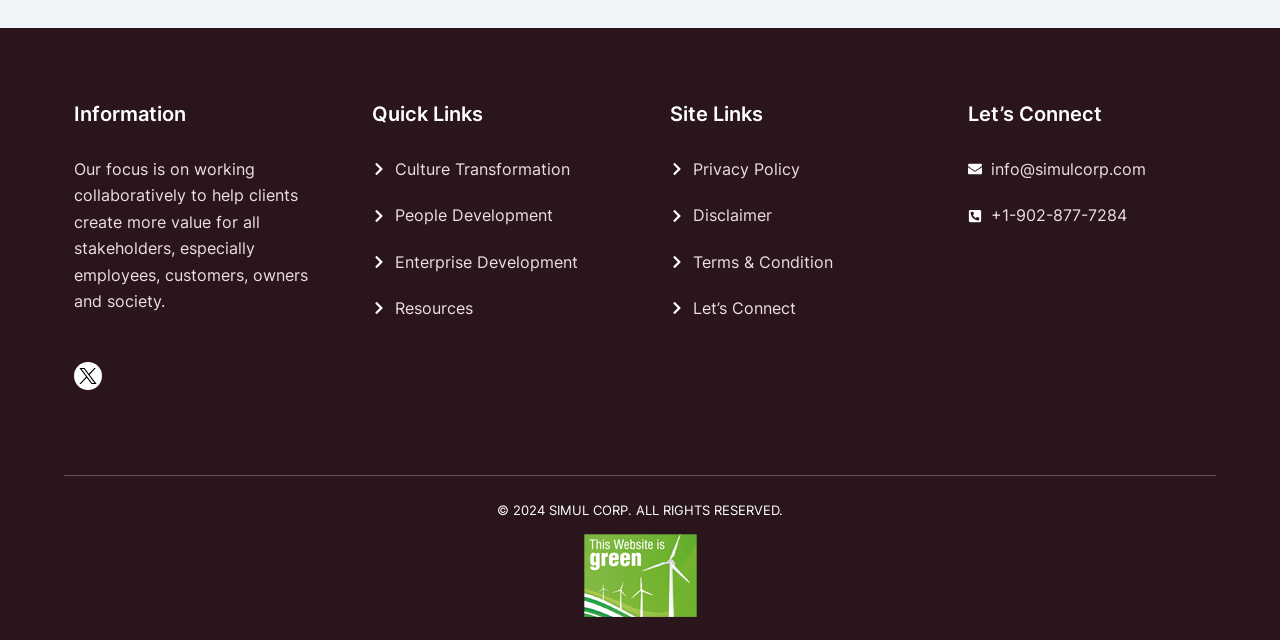Find the bounding box coordinates for the UI element that matches this description: "Let’s Connect".

[0.523, 0.461, 0.709, 0.503]